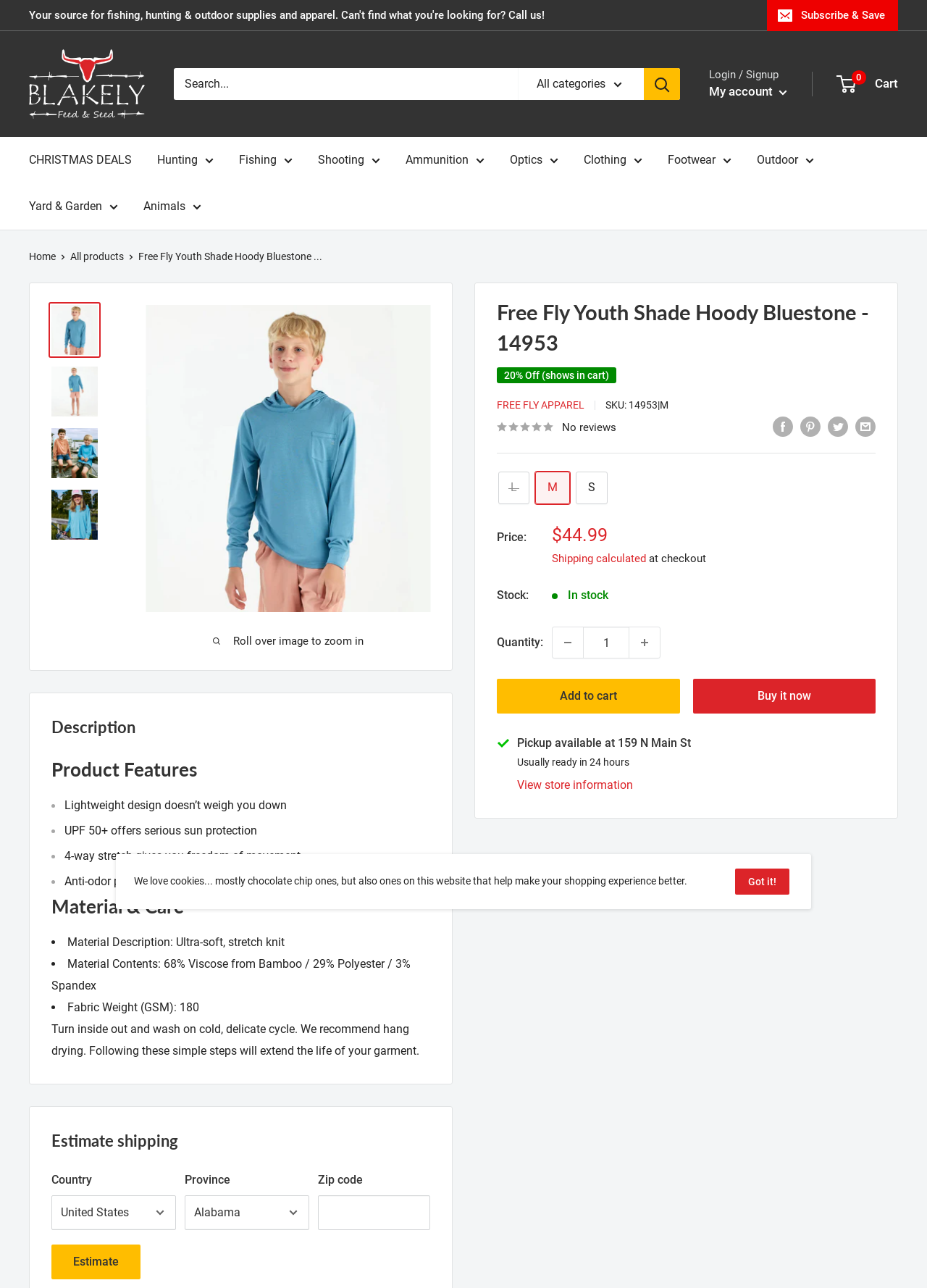What is the price of the product?
Based on the visual details in the image, please answer the question thoroughly.

I found the answer by looking at the LayoutTableCell element with the text 'Sale price $44.99 Shipping calculated at checkout' which is likely to be the product price.